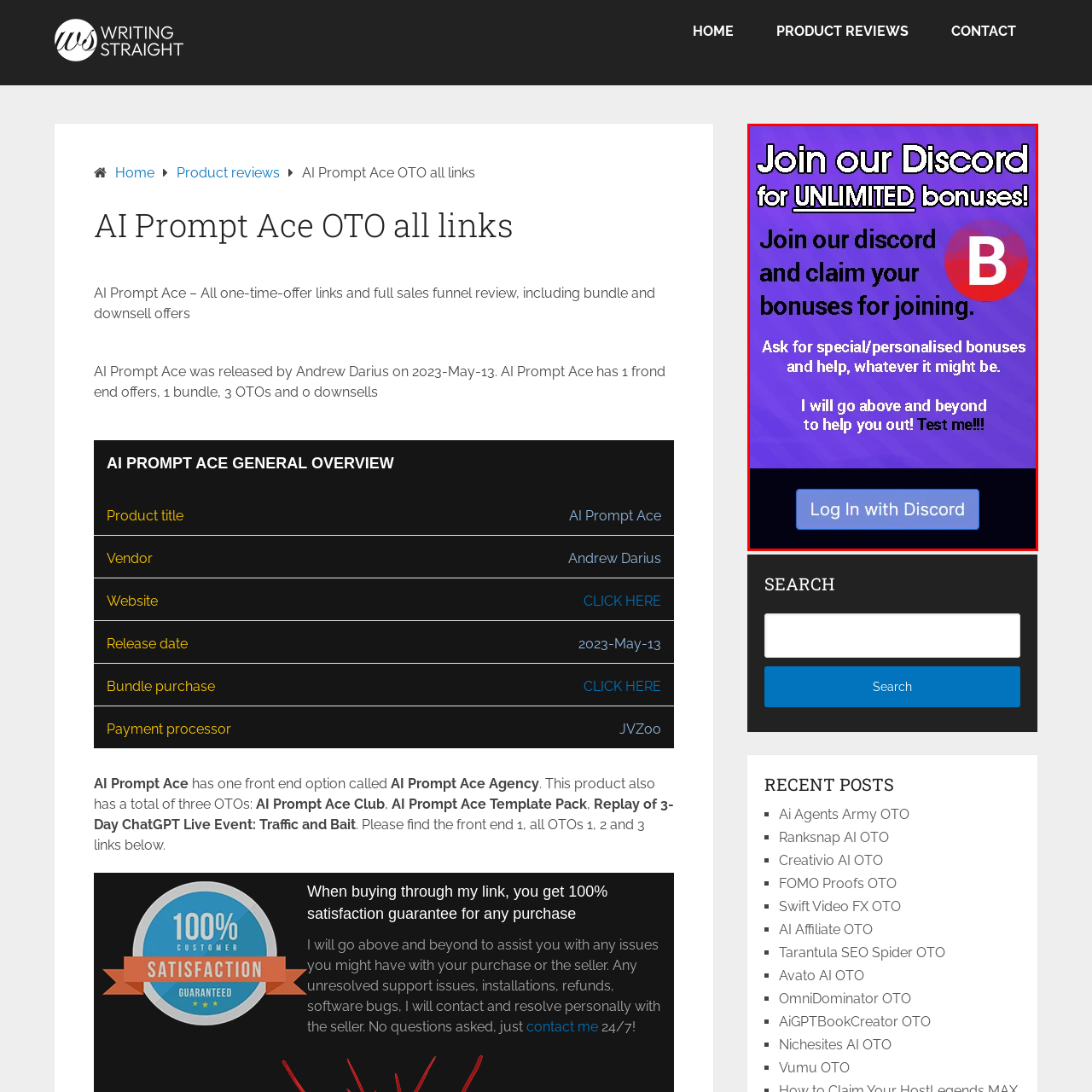Please examine the image within the red bounding box and provide an answer to the following question using a single word or phrase:
What is the purpose of the blue button?

To log in with Discord